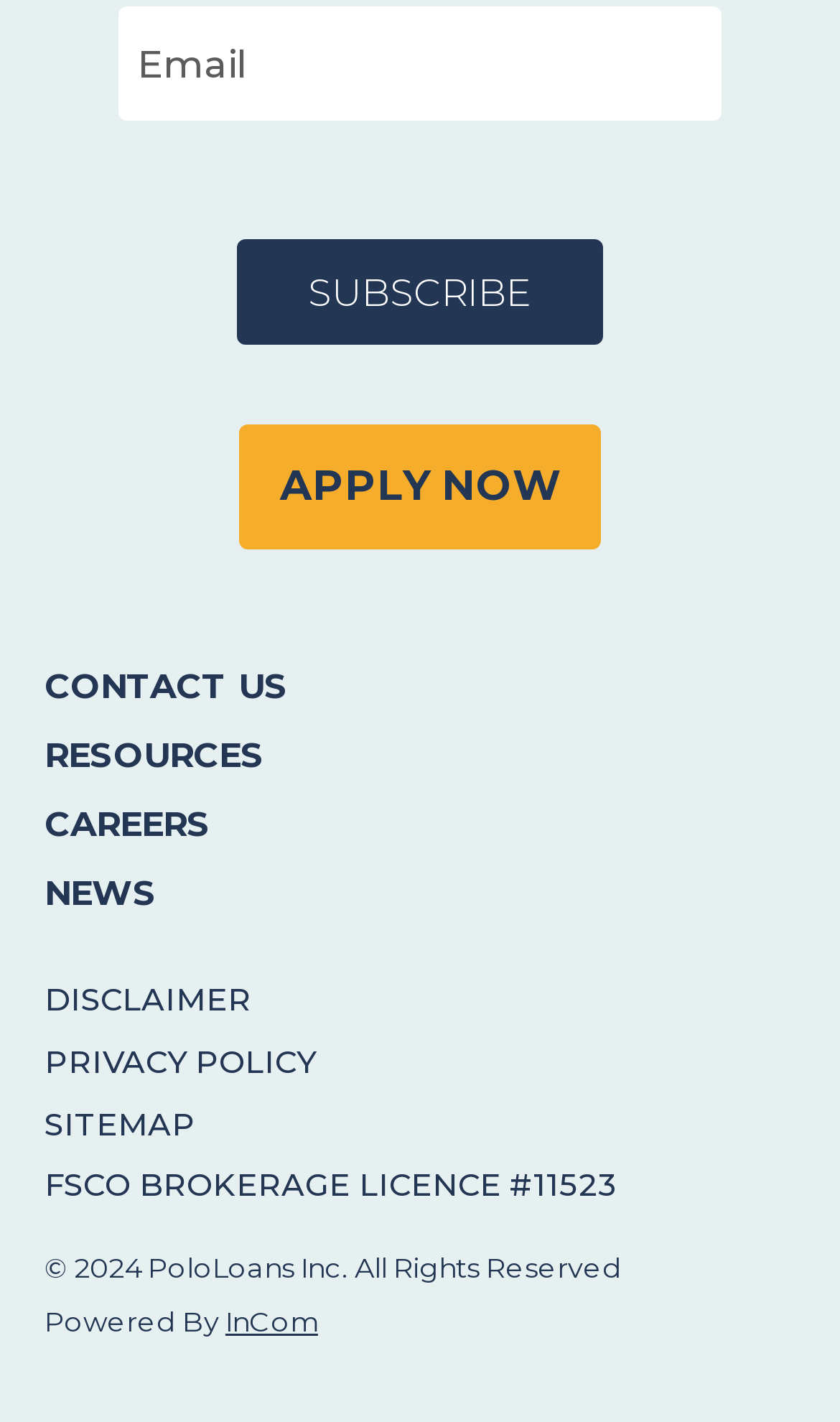Please specify the coordinates of the bounding box for the element that should be clicked to carry out this instruction: "Read 'Examine the Situation You’re In Right Now'". The coordinates must be four float numbers between 0 and 1, formatted as [left, top, right, bottom].

None